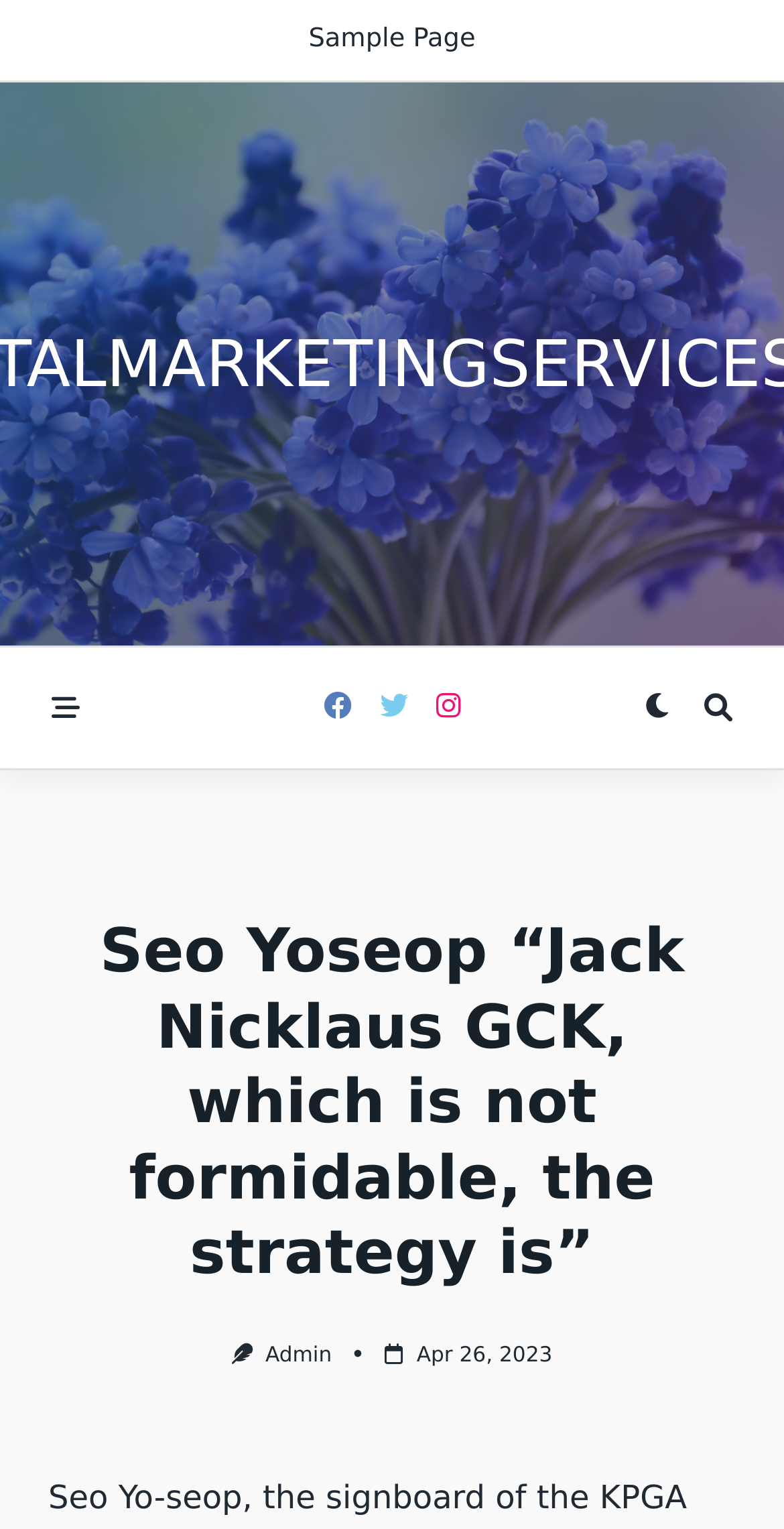Look at the image and give a detailed response to the following question: How many social media links are present in the top section of the webpage?

The top section of the webpage contains four social media links, which are represented by the icons '', '', '', and ''.